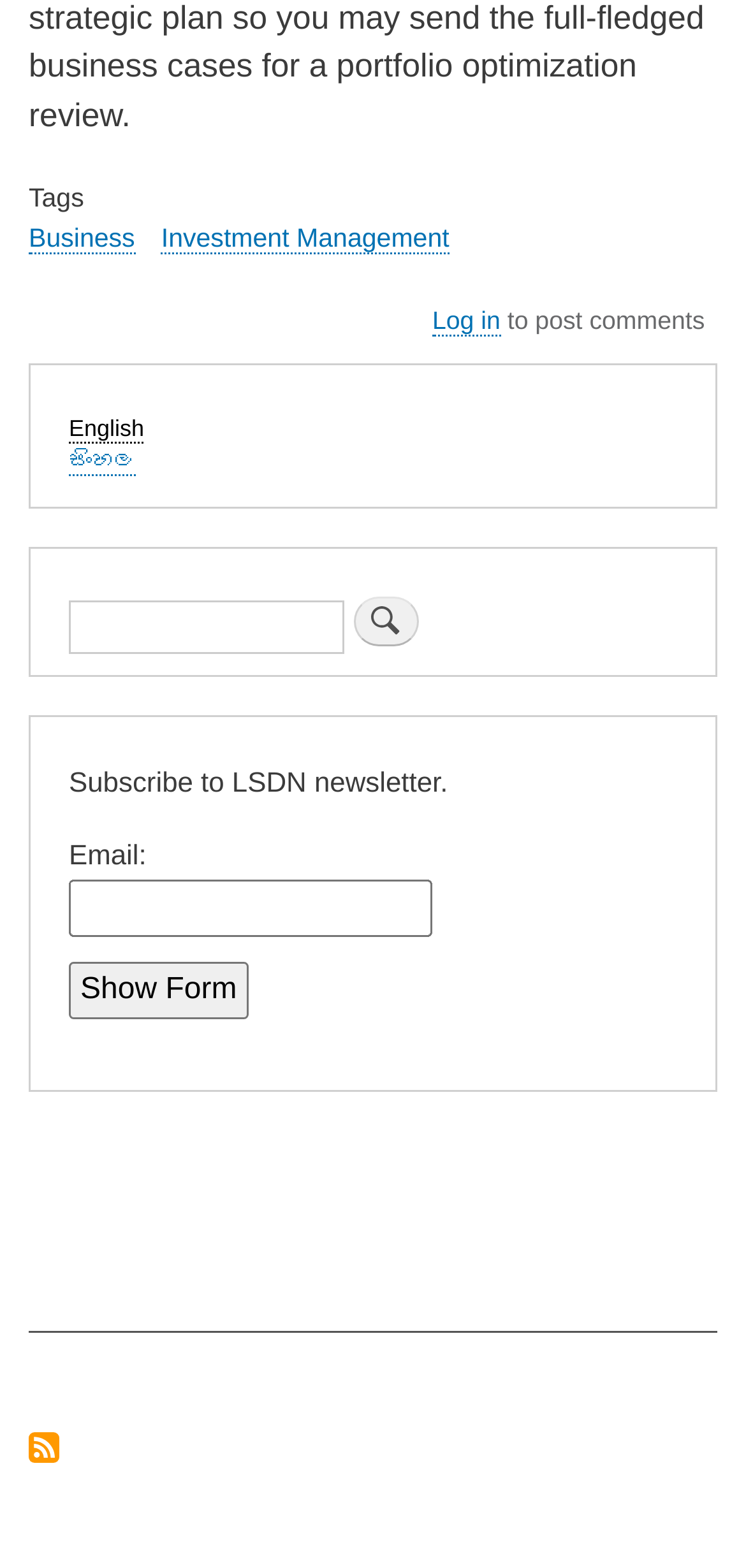Please find the bounding box coordinates of the element that needs to be clicked to perform the following instruction: "Search for something". The bounding box coordinates should be four float numbers between 0 and 1, represented as [left, top, right, bottom].

[0.474, 0.38, 0.562, 0.412]